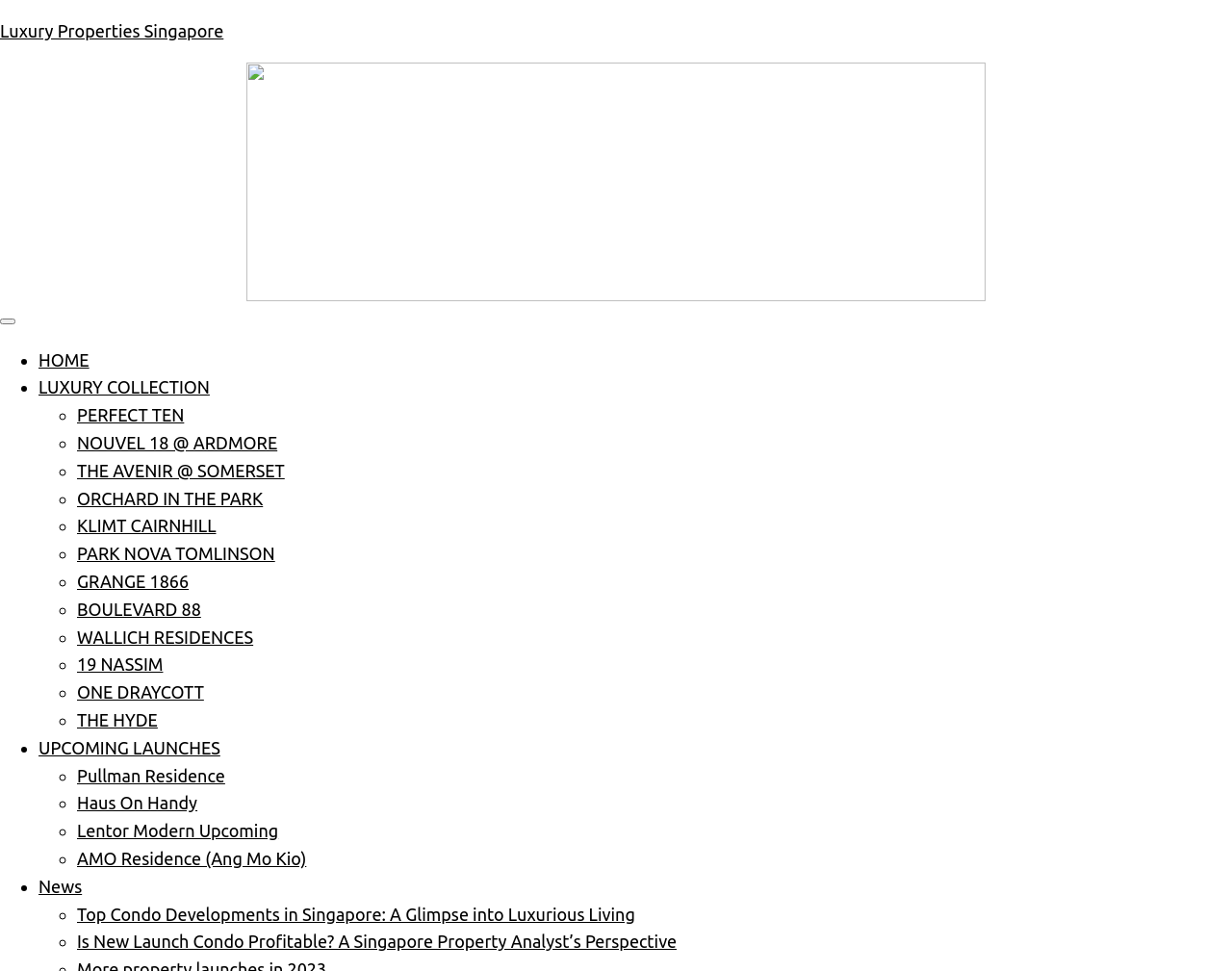Identify the bounding box of the UI element that matches this description: "ONE DRAYCOTT".

[0.062, 0.703, 0.166, 0.723]